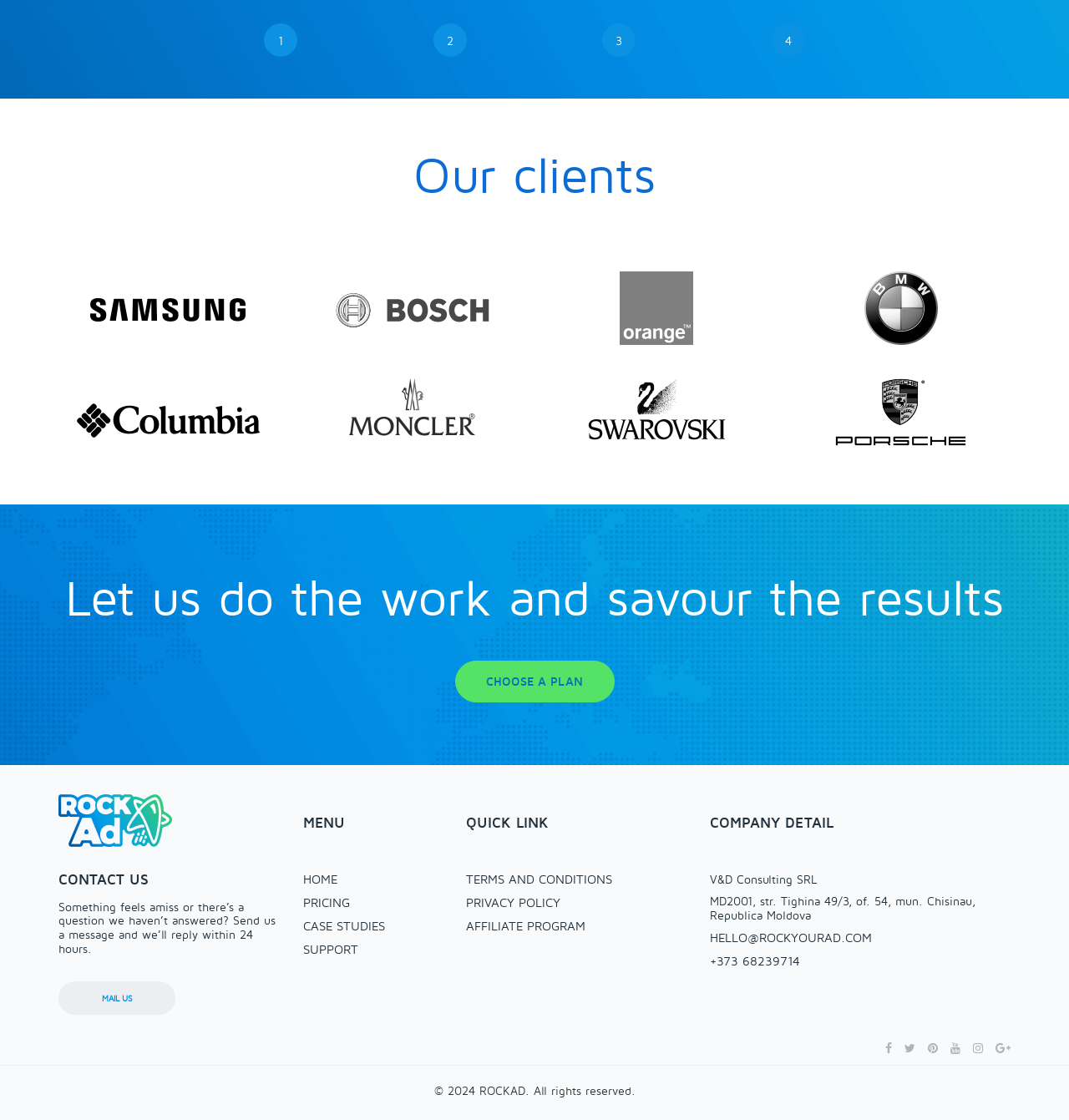Answer the question below with a single word or a brief phrase: 
What is the contact email address?

HELLO@ROCKYOURAD.COM